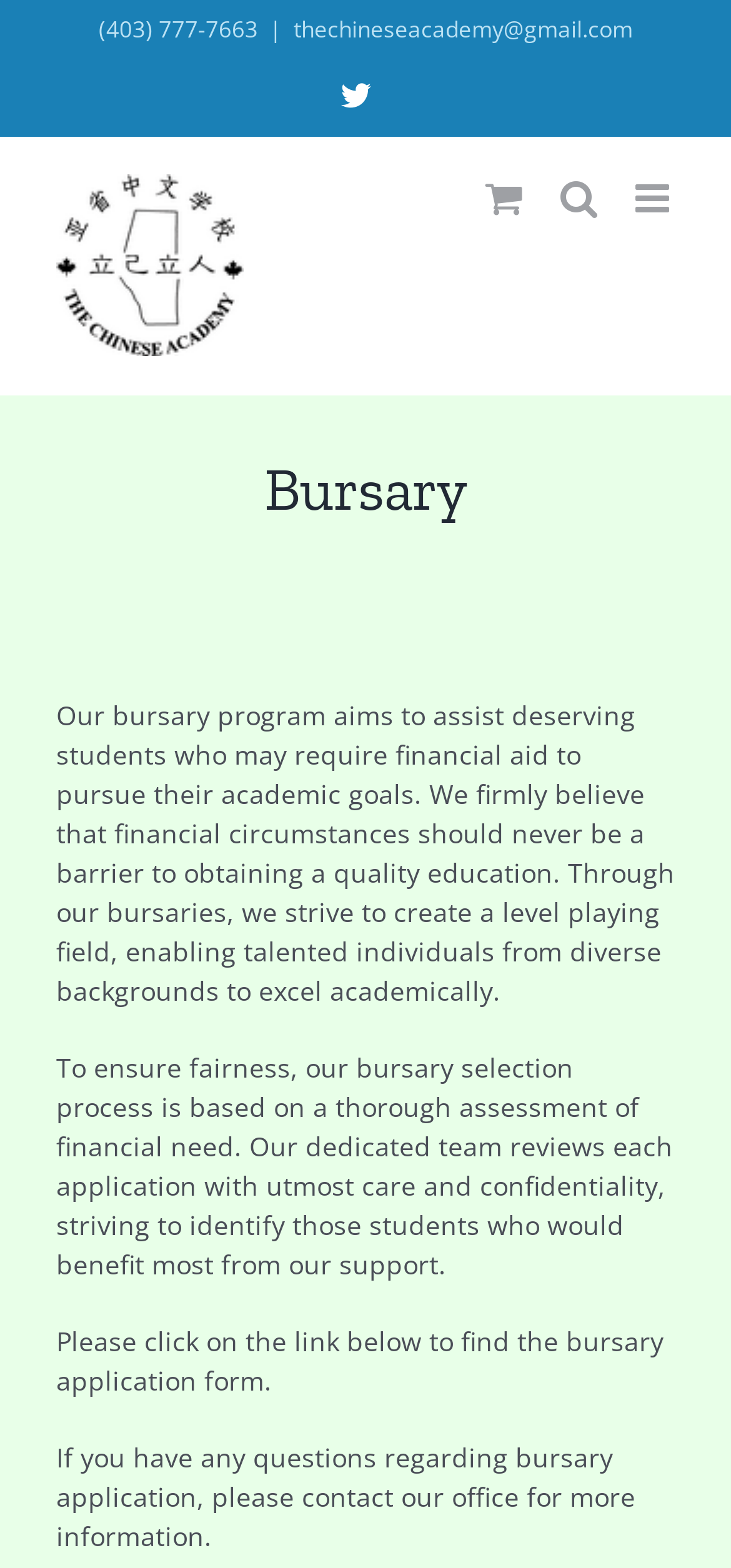What should I do if I have questions regarding bursary application?
Refer to the image and give a detailed response to the question.

I read the last paragraph of the webpage, which provides instructions for those who have questions regarding bursary application. It advises to contact the office for more information, indicating that the office is the point of contact for any queries related to bursary applications.